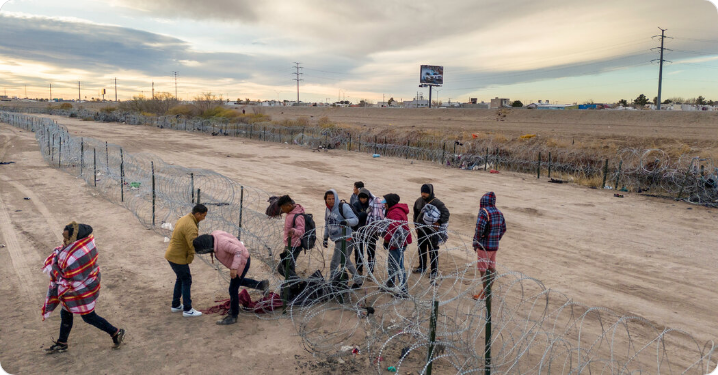What is visible in the distance?
Please respond to the question thoroughly and include all relevant details.

According to the caption, a billboard is visible in the distance, hinting at the proximity of urban development despite the harsh environment.